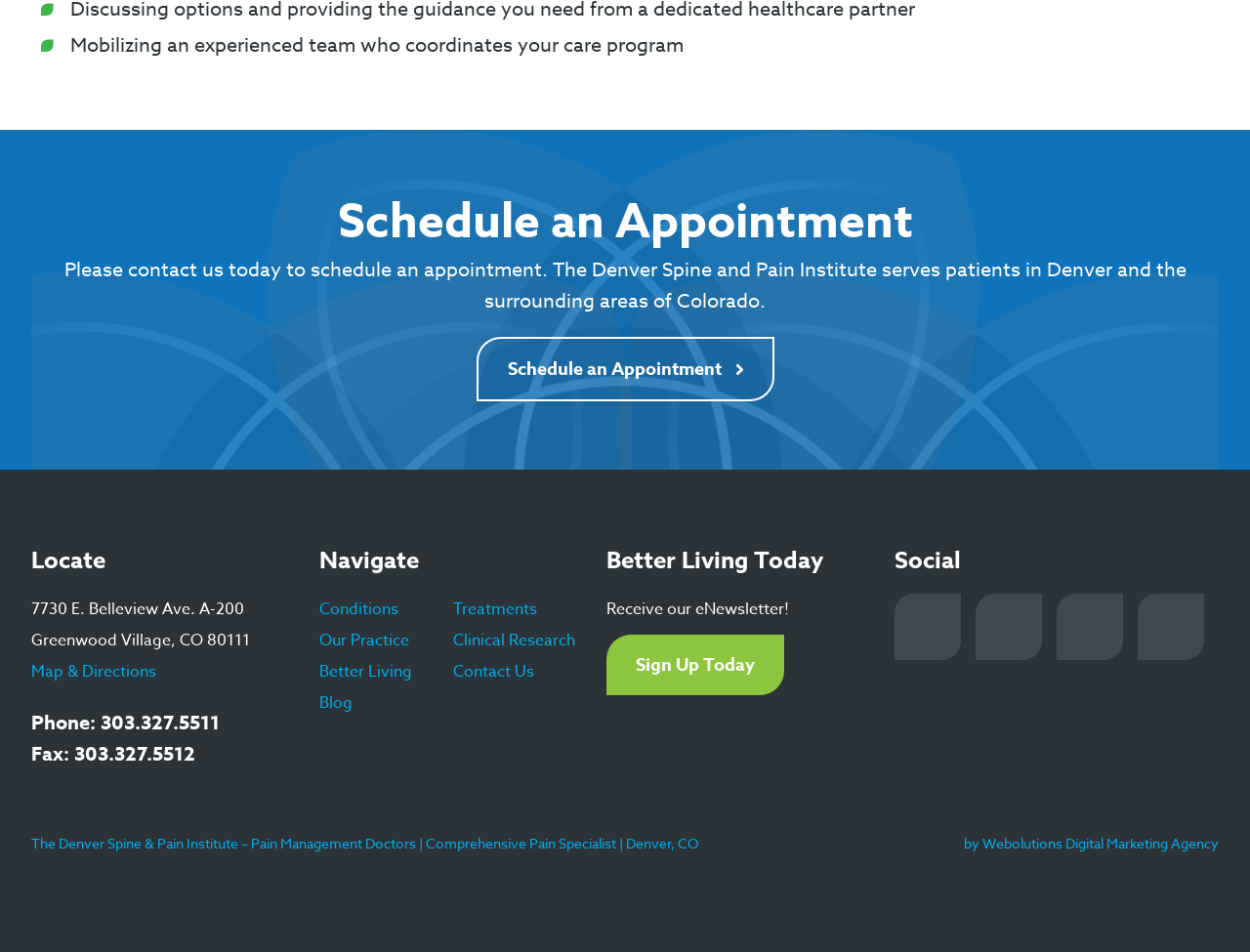Look at the image and answer the question in detail:
How many social media platforms can you follow the Denver Spine and Pain Institute on?

I counted the number of social media links in the 'Social' section of the webpage, which includes Facebook, LinkedIn, Twitter, and Instagram, for a total of 4 platforms.